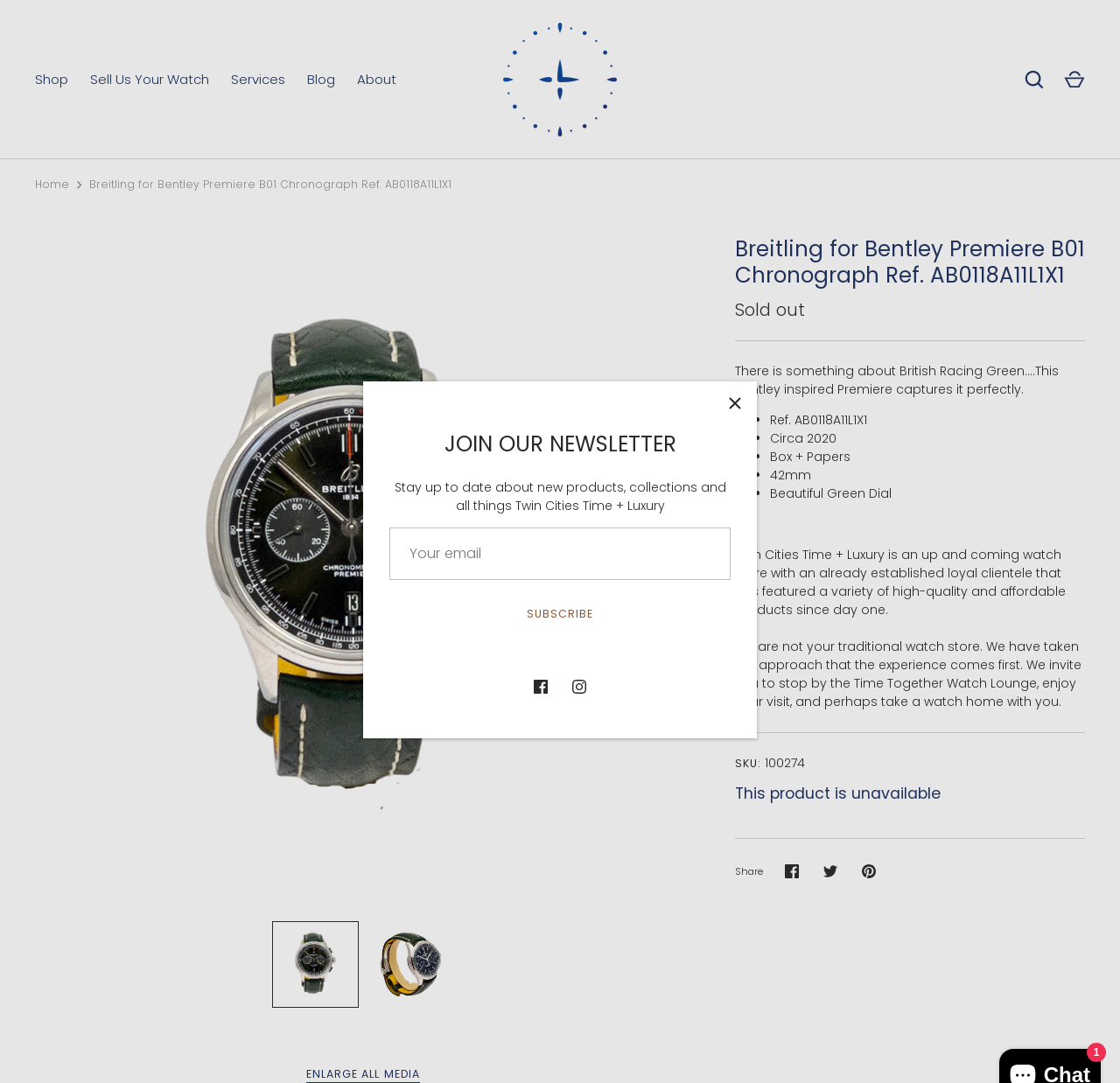What is the color of the watch dial?
Kindly give a detailed and elaborate answer to the question.

I found this answer by reading the product description, which mentions 'Beautiful Green Dial' as one of the features of the watch.